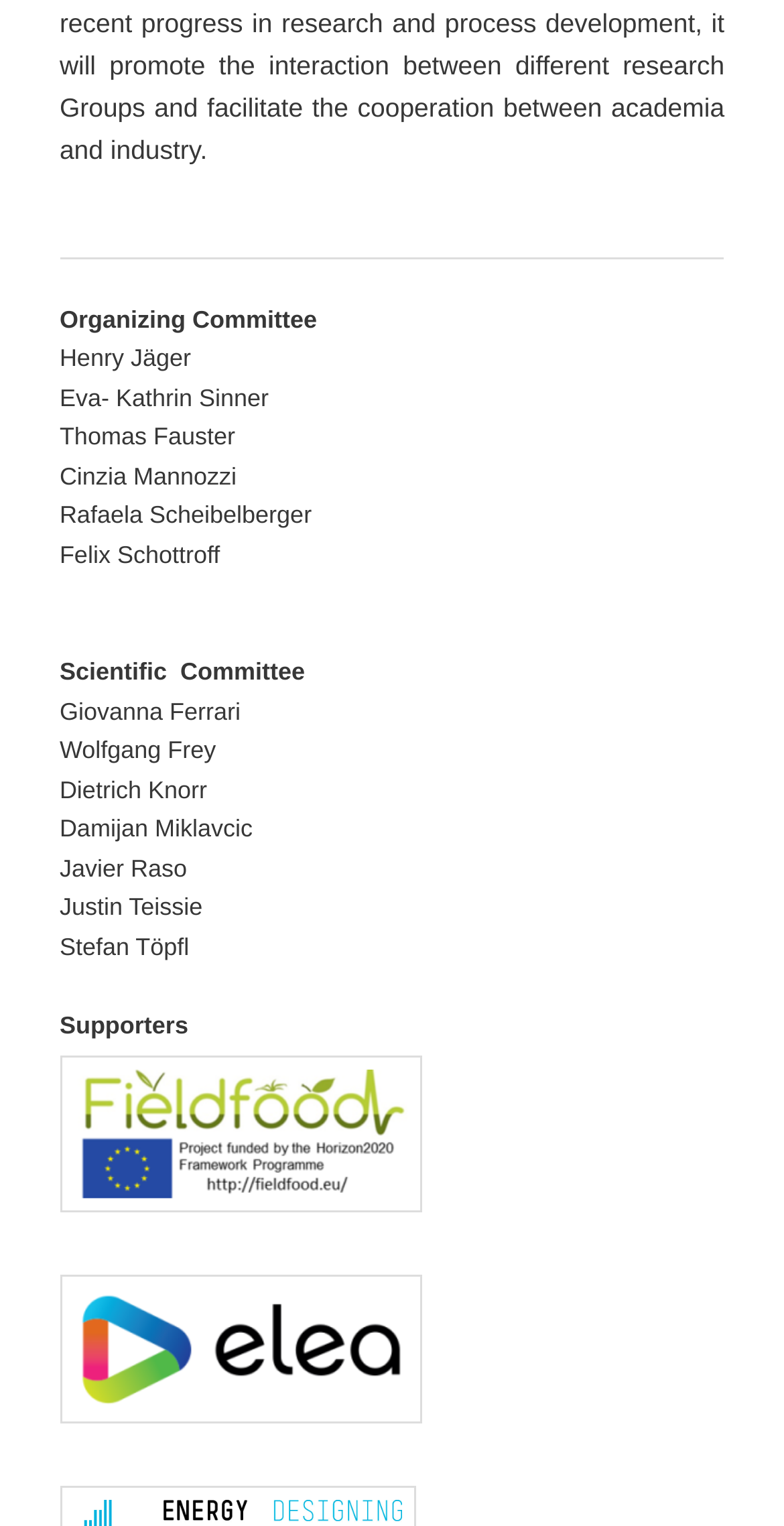How many people are in the Organizing Committee?
Please provide a comprehensive answer based on the contents of the image.

I counted the number of headings under the 'Organizing Committee' section, which are Henry Jäger, Eva-Kathrin Sinner, Thomas Fauster, Cinzia Mannozzi, Rafaela Scheibelberger, and Felix Schottroff, totaling 6 people.